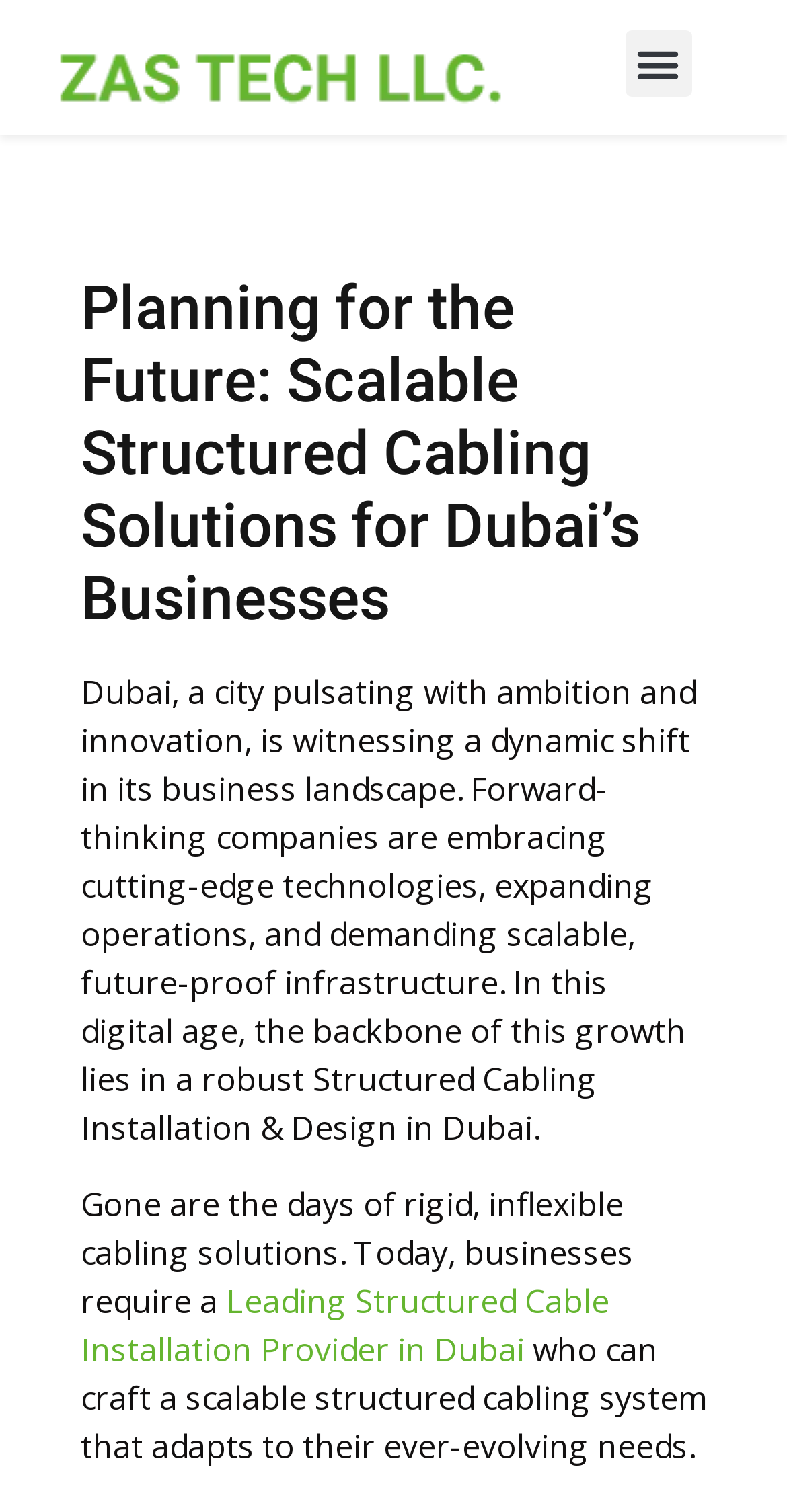Please find and generate the text of the main header of the webpage.

Planning for the Future: Scalable Structured Cabling Solutions for Dubai’s Businesses